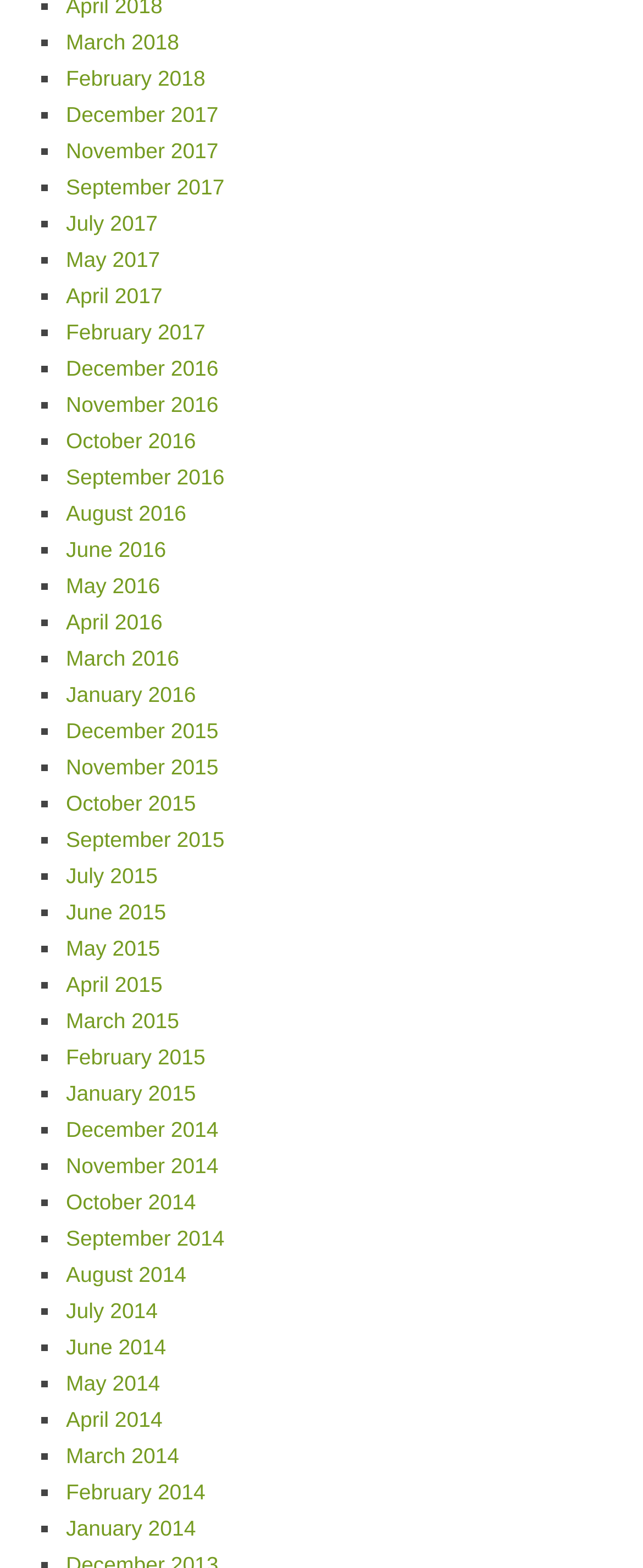What is the earliest month listed?
Please answer the question with a detailed and comprehensive explanation.

By examining the list of links, I found that the earliest month listed is December 2014, which is located at the bottom of the list.